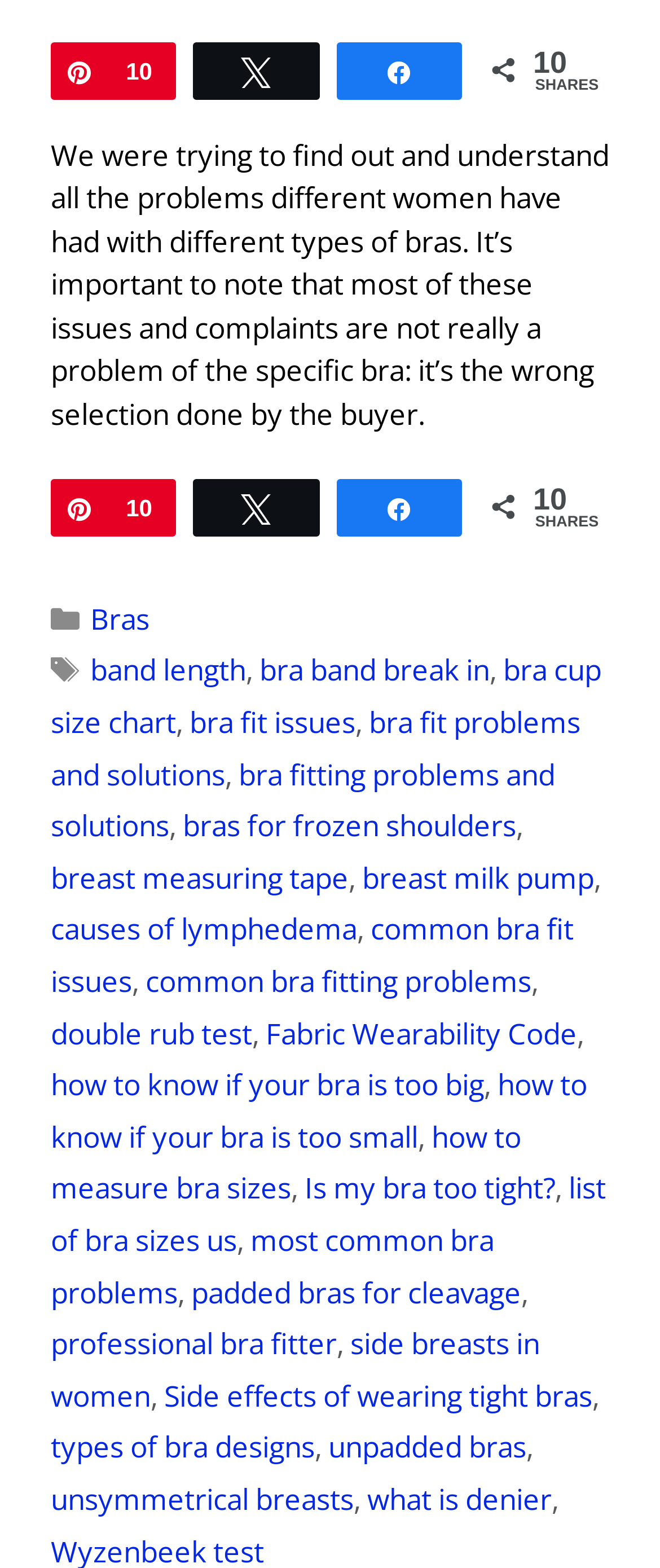Please give the bounding box coordinates of the area that should be clicked to fulfill the following instruction: "Share on Pinterest". The coordinates should be in the format of four float numbers from 0 to 1, i.e., [left, top, right, bottom].

[0.079, 0.028, 0.265, 0.06]